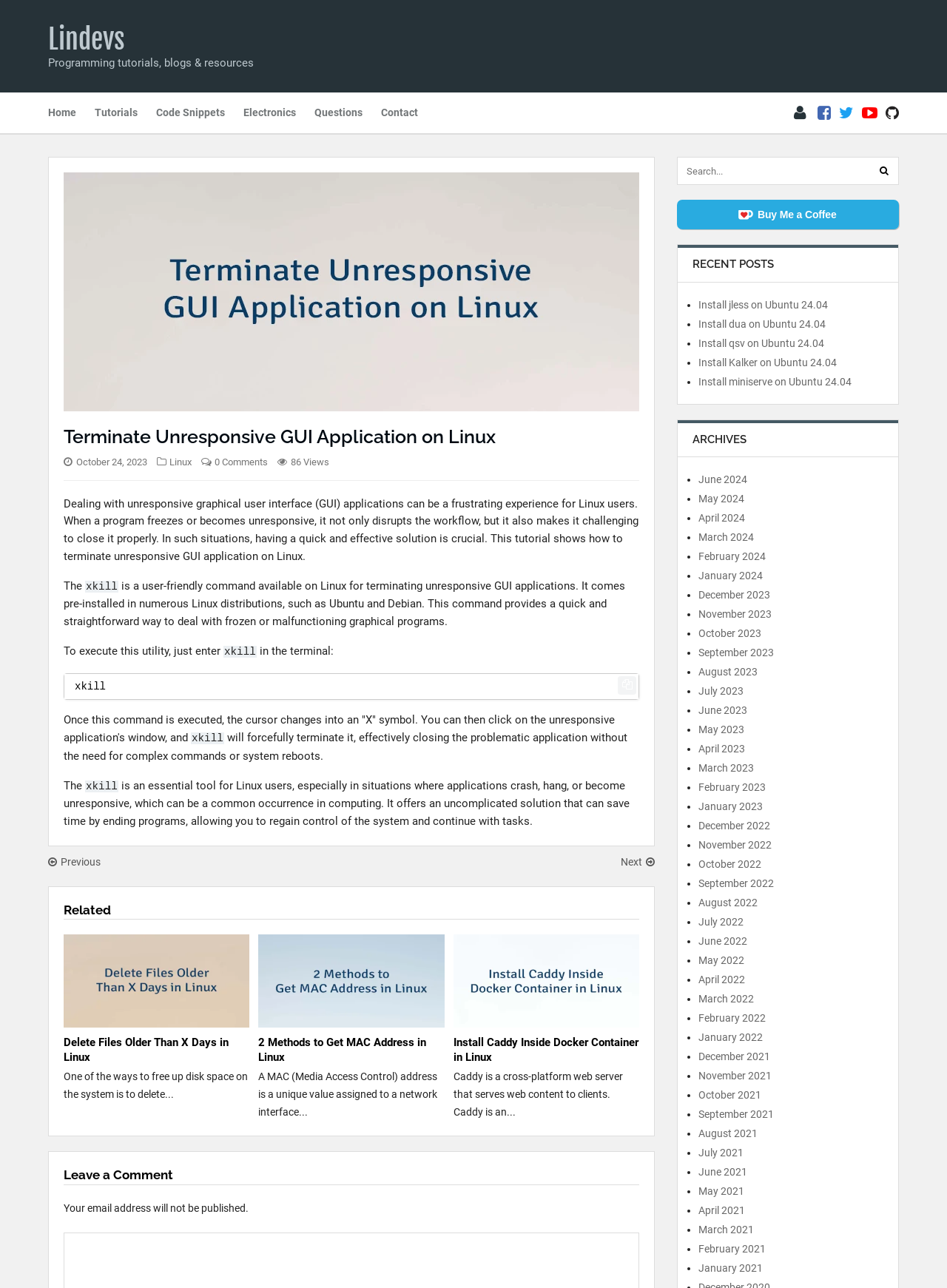Kindly determine the bounding box coordinates for the clickable area to achieve the given instruction: "Click on the 'Privacy Policy' link".

None